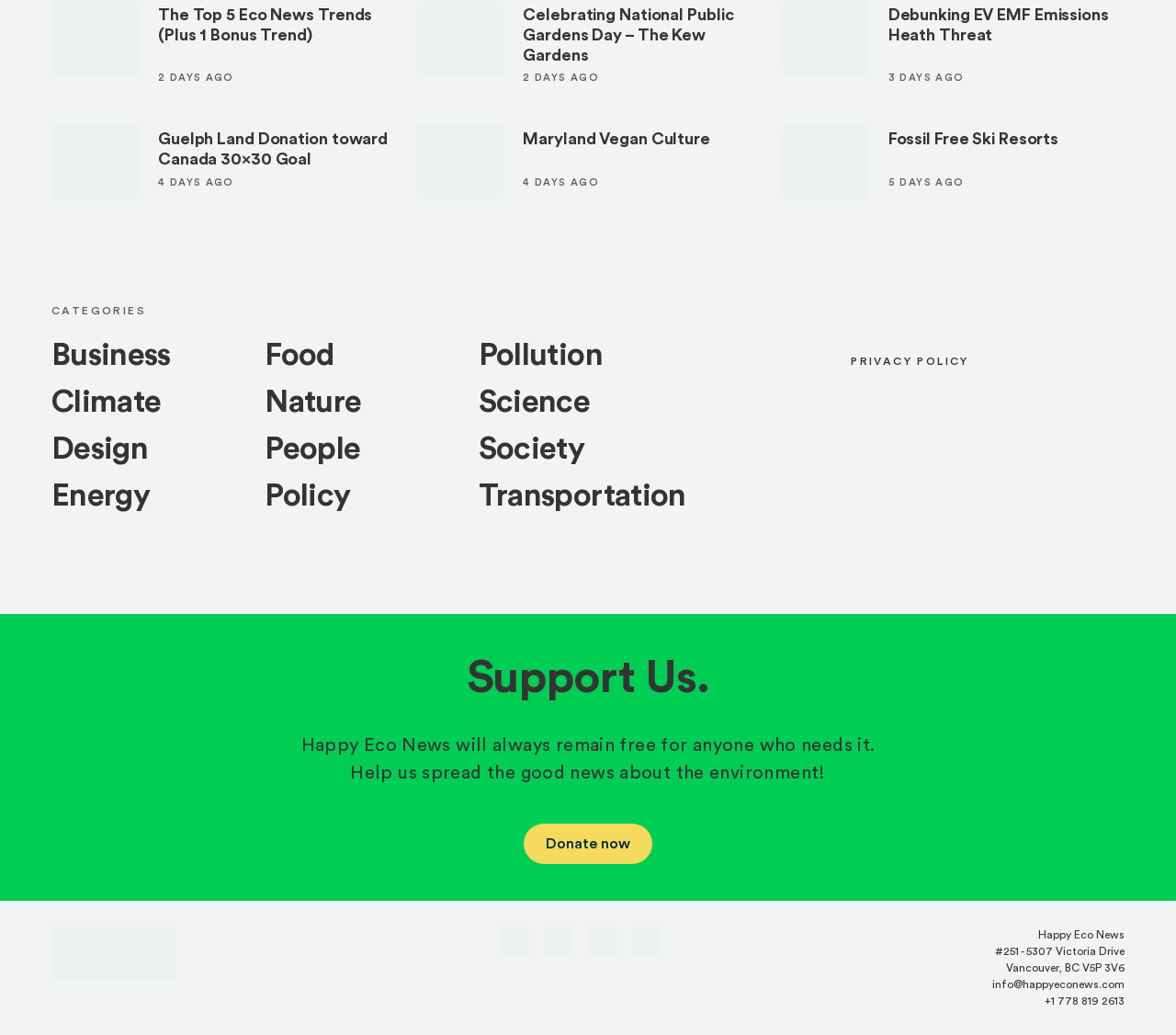Utilize the details in the image to give a detailed response to the question: What is the name of the website?

I looked at the top-left corner of the webpage, and I saw the logo and name of the website, which is 'Happy Eco News'.